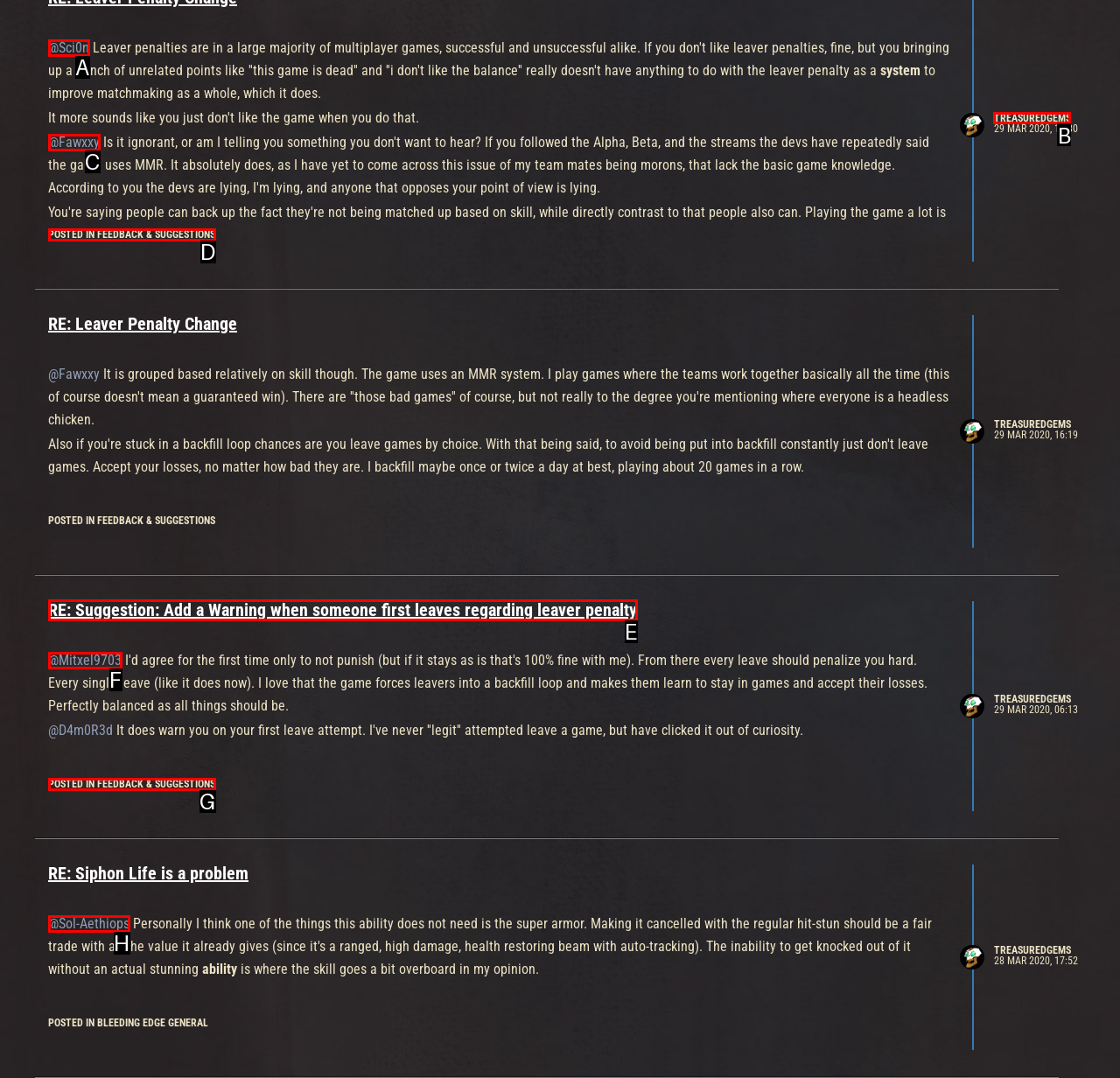Select the HTML element that should be clicked to accomplish the task: Read the feedback by TREASUREDGEMS Reply with the corresponding letter of the option.

B